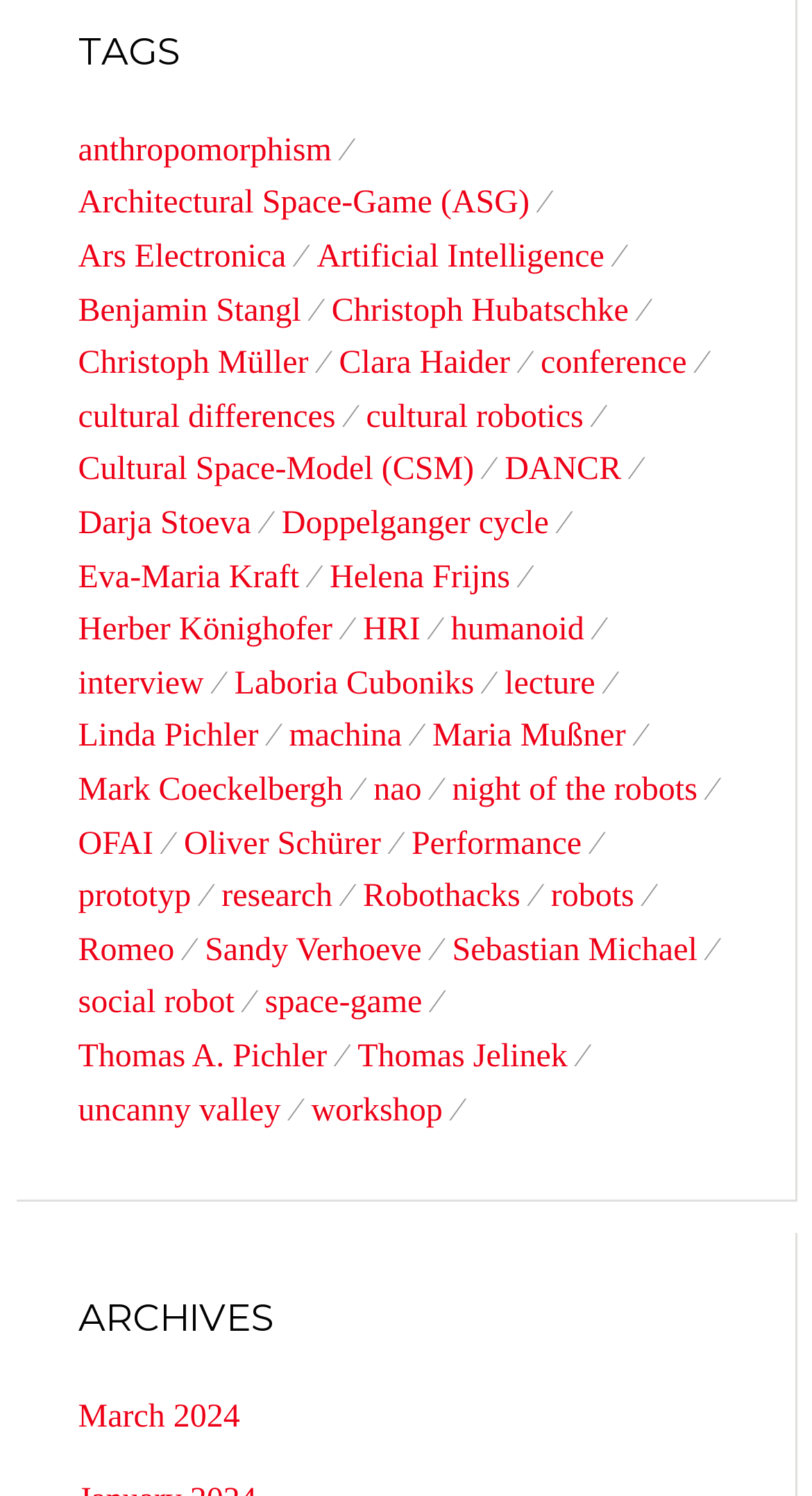Provide the bounding box coordinates for the area that should be clicked to complete the instruction: "click on the 'anthropomorphism' tag".

[0.096, 0.083, 0.446, 0.119]